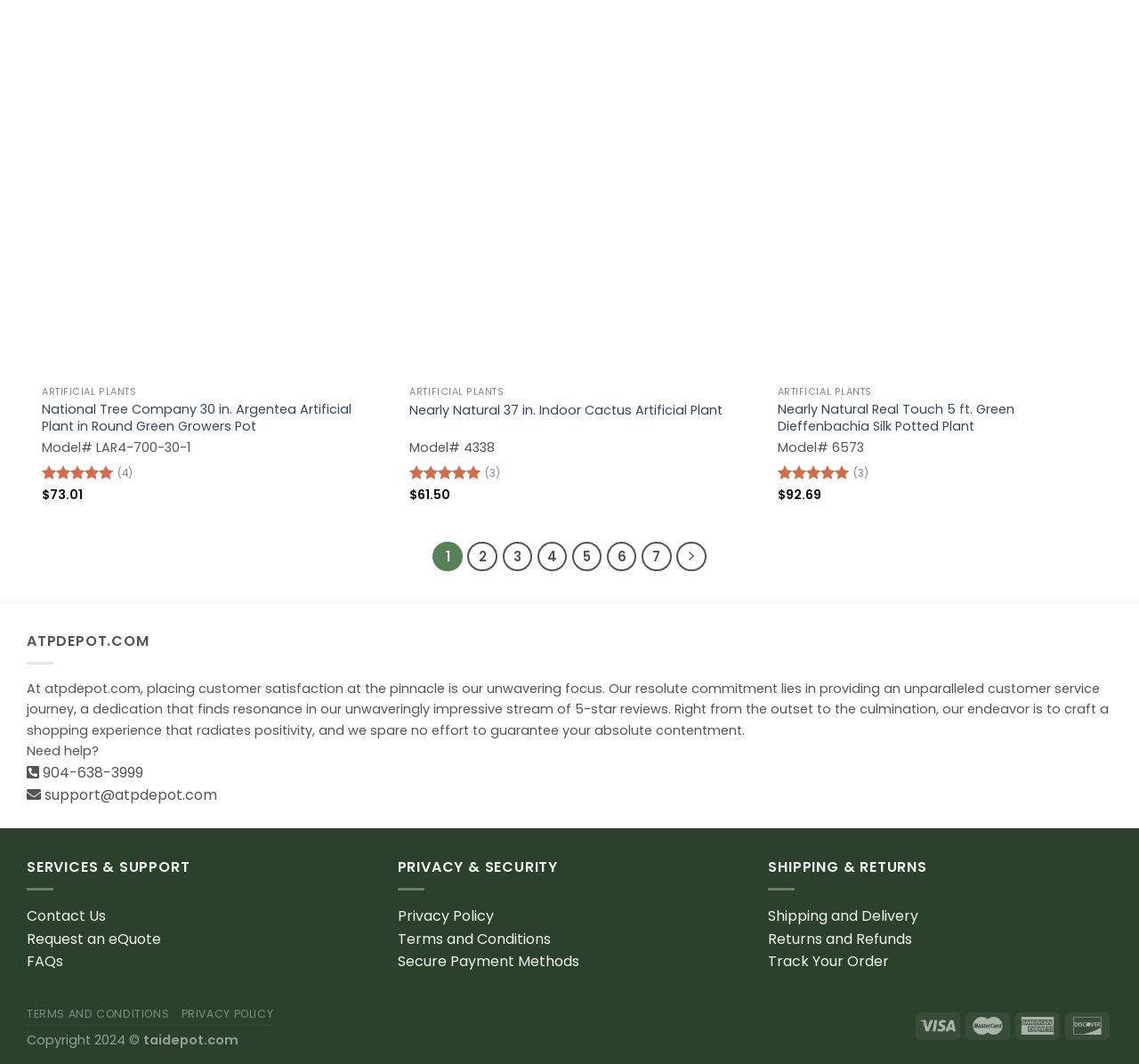Locate the bounding box coordinates of the clickable element to fulfill the following instruction: "Check the privacy policy". Provide the coordinates as four float numbers between 0 and 1 in the format [left, top, right, bottom].

[0.349, 0.851, 0.433, 0.87]